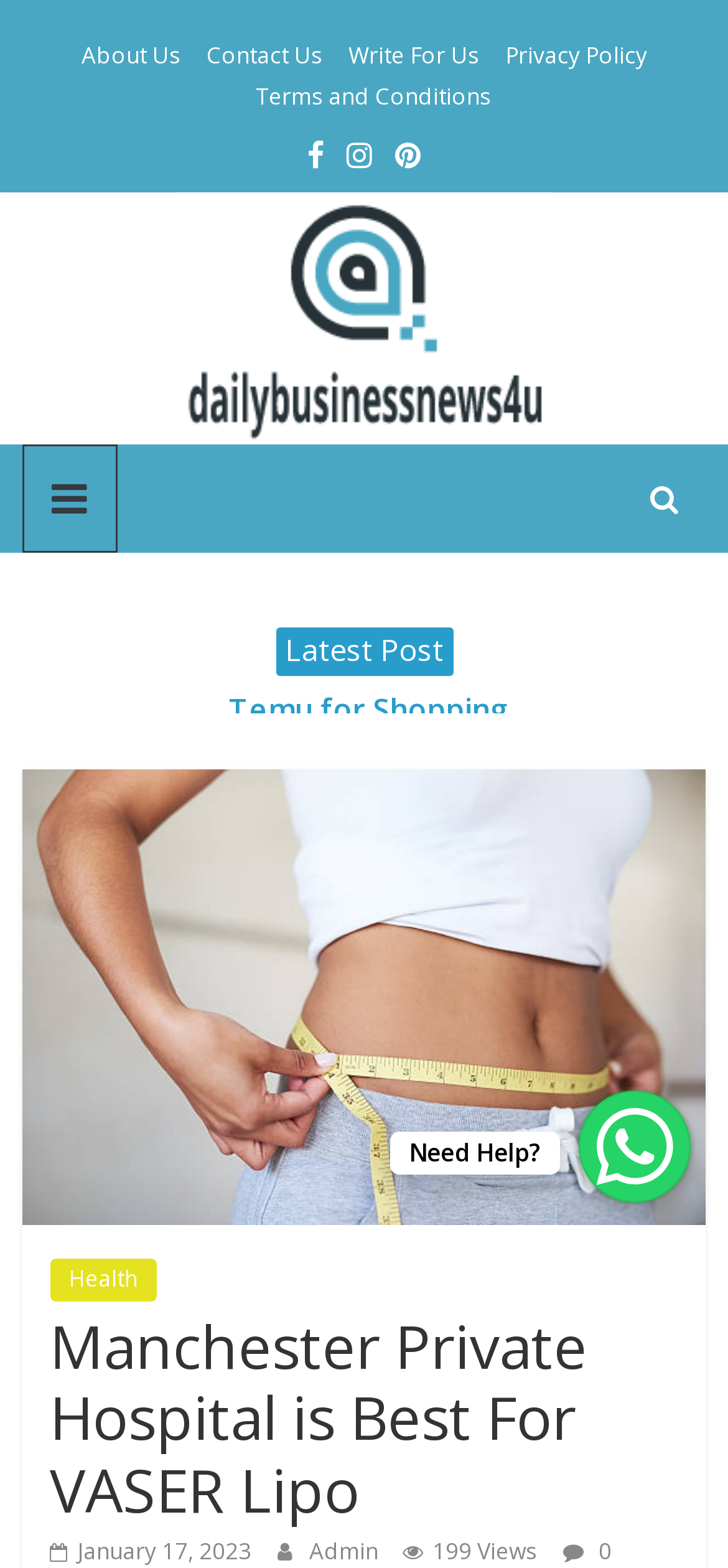Given the description of the UI element: "Terms and Conditions", predict the bounding box coordinates in the form of [left, top, right, bottom], with each value being a float between 0 and 1.

[0.351, 0.052, 0.674, 0.072]